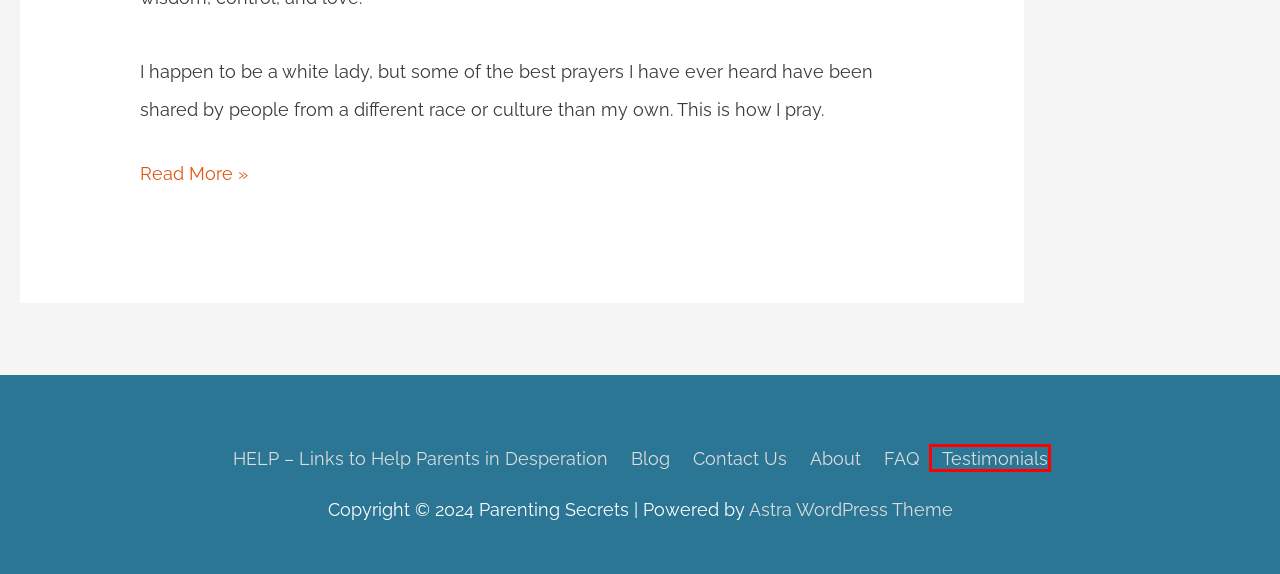Examine the screenshot of a webpage with a red rectangle bounding box. Select the most accurate webpage description that matches the new webpage after clicking the element within the bounding box. Here are the candidates:
A. Your Unique Child – Parenting Secrets
B. You are in the Right Place – Parenting Secrets
C. Take Responsibility as a Parent – Parenting Secrets
D. Parenting School COURSES – Parenting Secrets
E. About “Parenting Secrets” – Parenting Secrets
F. FAQ – Parenting Secrets
G. Testimonials for Life of a Real Mom – Parenting Secrets
H. Learn How to Pray – Parenting Secrets

G